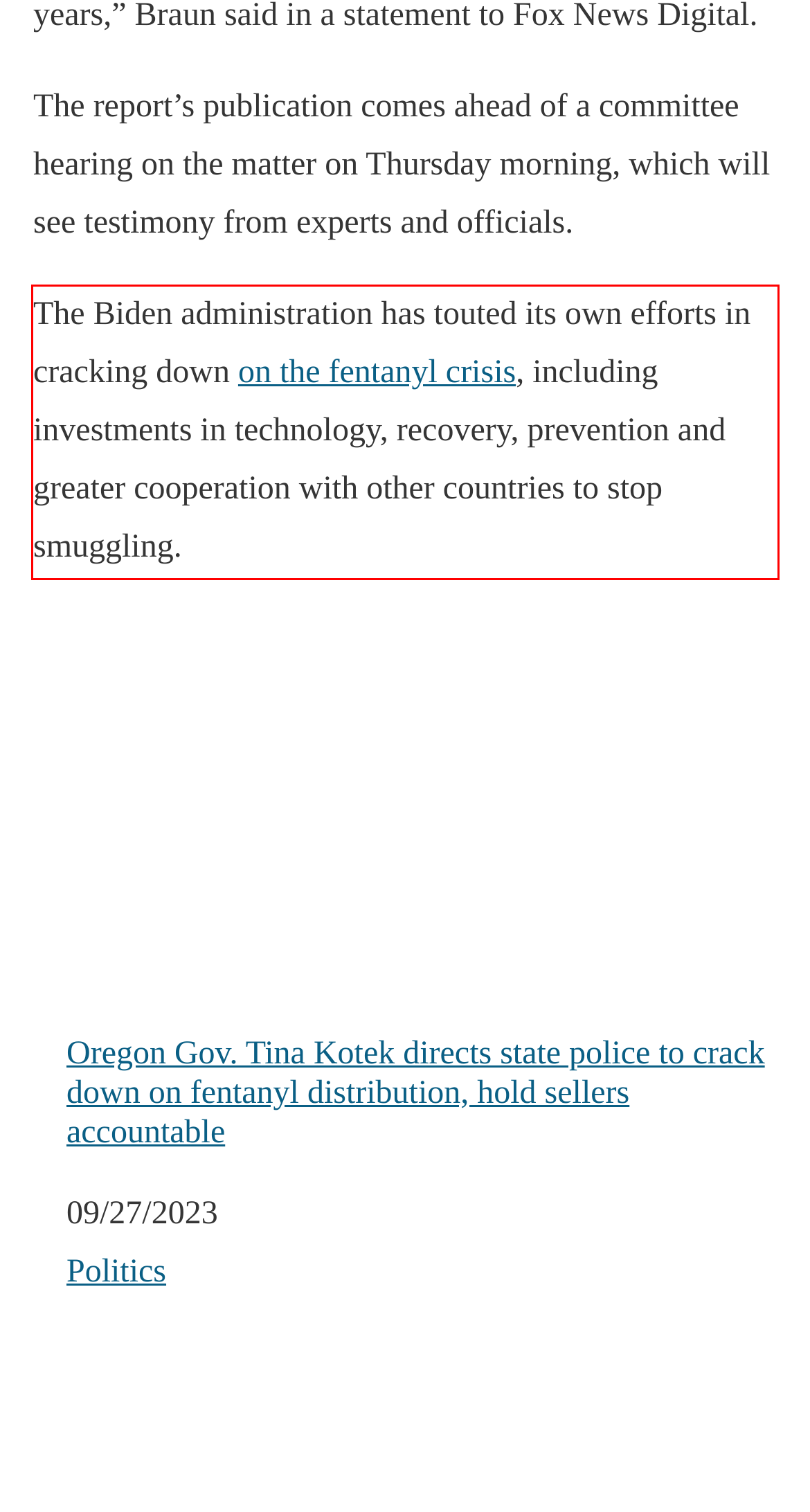Using the provided webpage screenshot, recognize the text content in the area marked by the red bounding box.

The Biden administration has touted its own efforts in cracking down on the fentanyl crisis, including investments in technology, recovery, prevention and greater cooperation with other countries to stop smuggling.